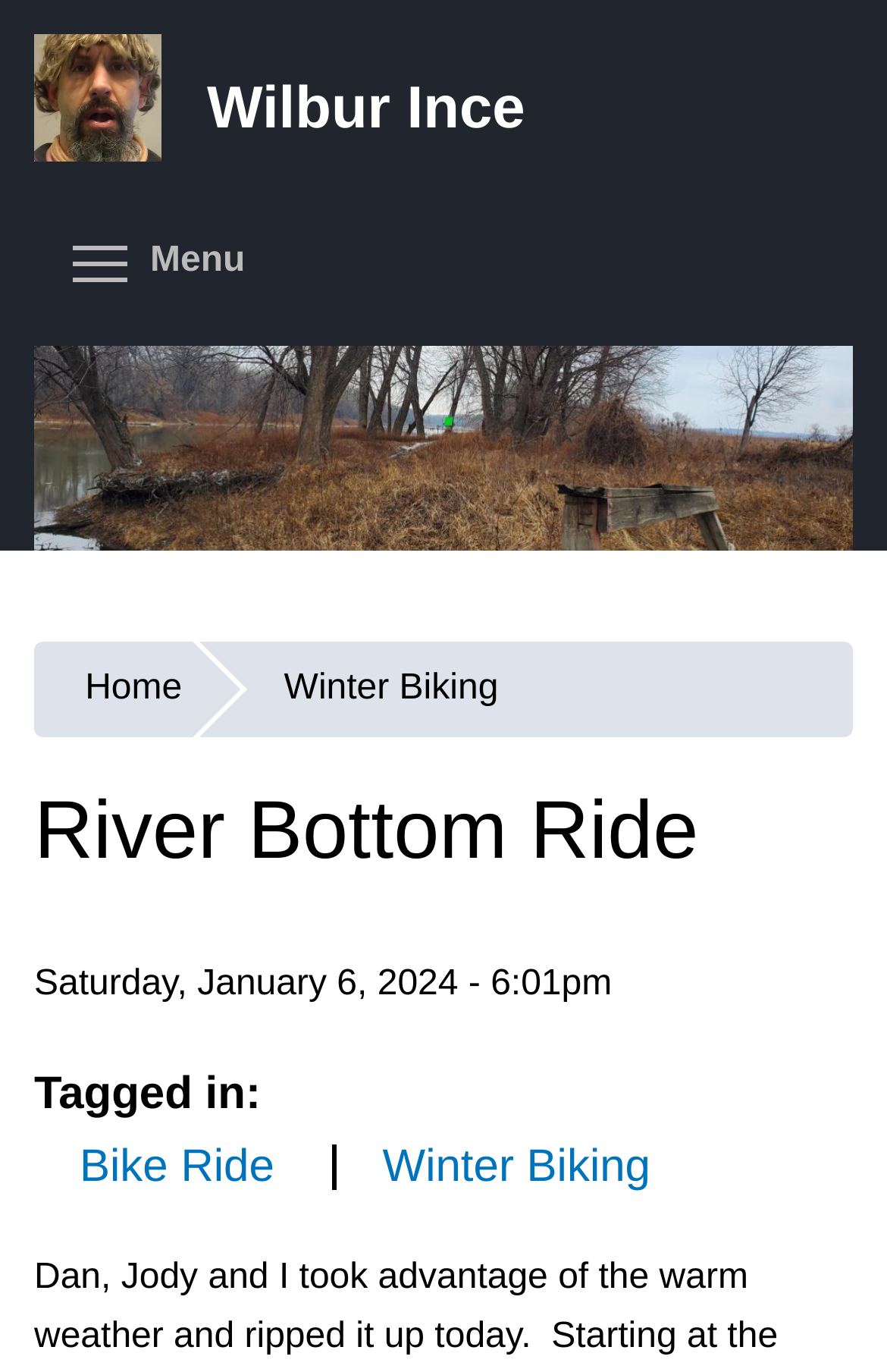Bounding box coordinates must be specified in the format (top-left x, top-left y, bottom-right x, bottom-right y). All values should be floating point numbers between 0 and 1. What are the bounding box coordinates of the UI element described as: Home

[0.038, 0.468, 0.263, 0.537]